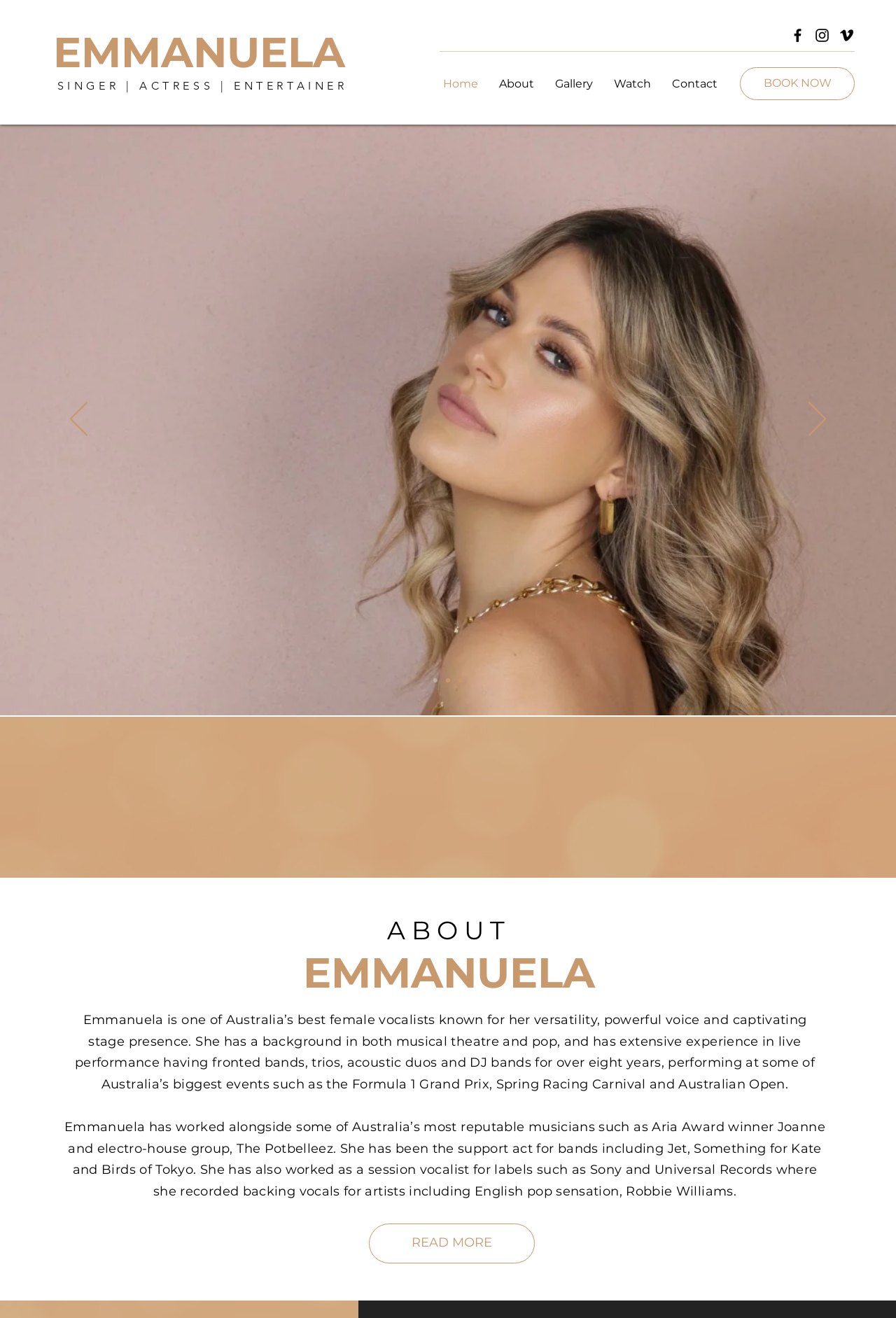Identify the bounding box coordinates of the clickable region required to complete the instruction: "Read more about Emmanuela". The coordinates should be given as four float numbers within the range of 0 and 1, i.e., [left, top, right, bottom].

[0.412, 0.928, 0.597, 0.958]